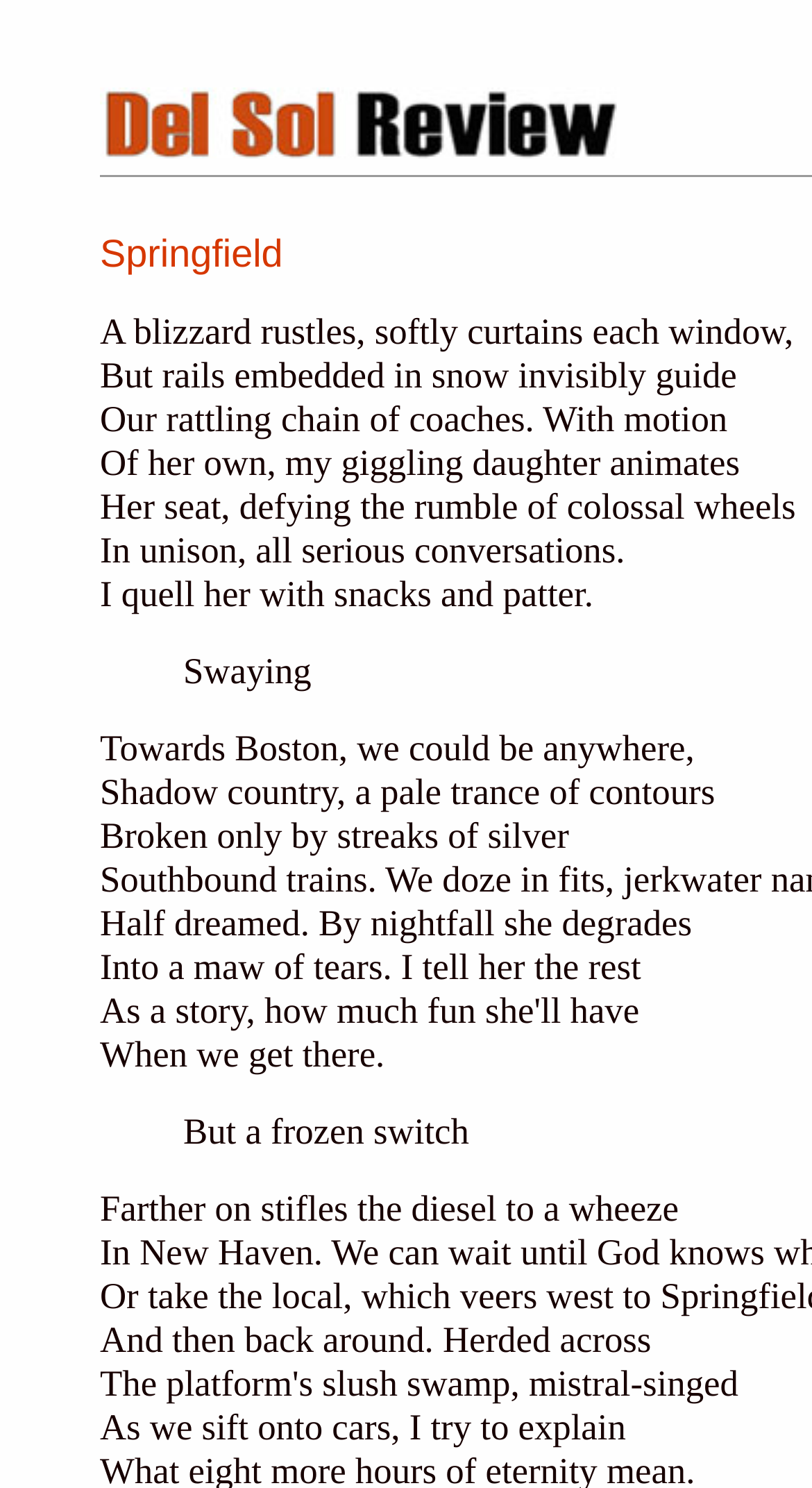Where are they traveling to?
Please provide a single word or phrase as your answer based on the screenshot.

Boston